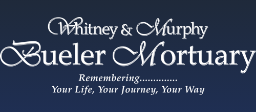Provide an in-depth description of all elements within the image.

The image features the logo of Whitney & Murphy Bueler Mortuary, characterized by an elegant design set against a deep blue background. The logo prominently displays the names "Whitney & Murphy" in a sophisticated font, accompanied by the words "Bueler Mortuary" beneath. This is followed by the tagline "Remembering............ Your Life, Your Journey, Your Way," which emphasizes the mortuary's commitment to honoring the lives and journeys of those they serve. The overall design conveys a sense of professionalism and compassion, reflective of the services provided by the mortuary.